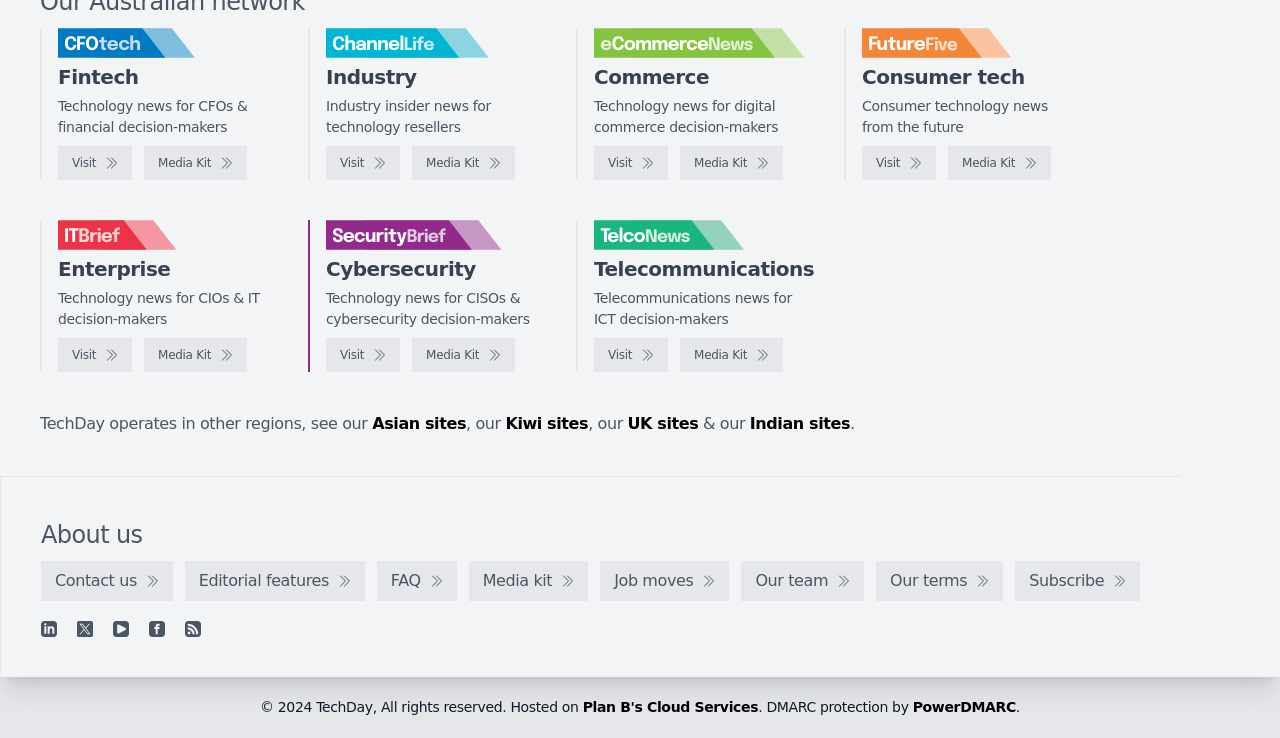Kindly determine the bounding box coordinates for the area that needs to be clicked to execute this instruction: "Go to eCommerceNews".

[0.464, 0.198, 0.522, 0.244]